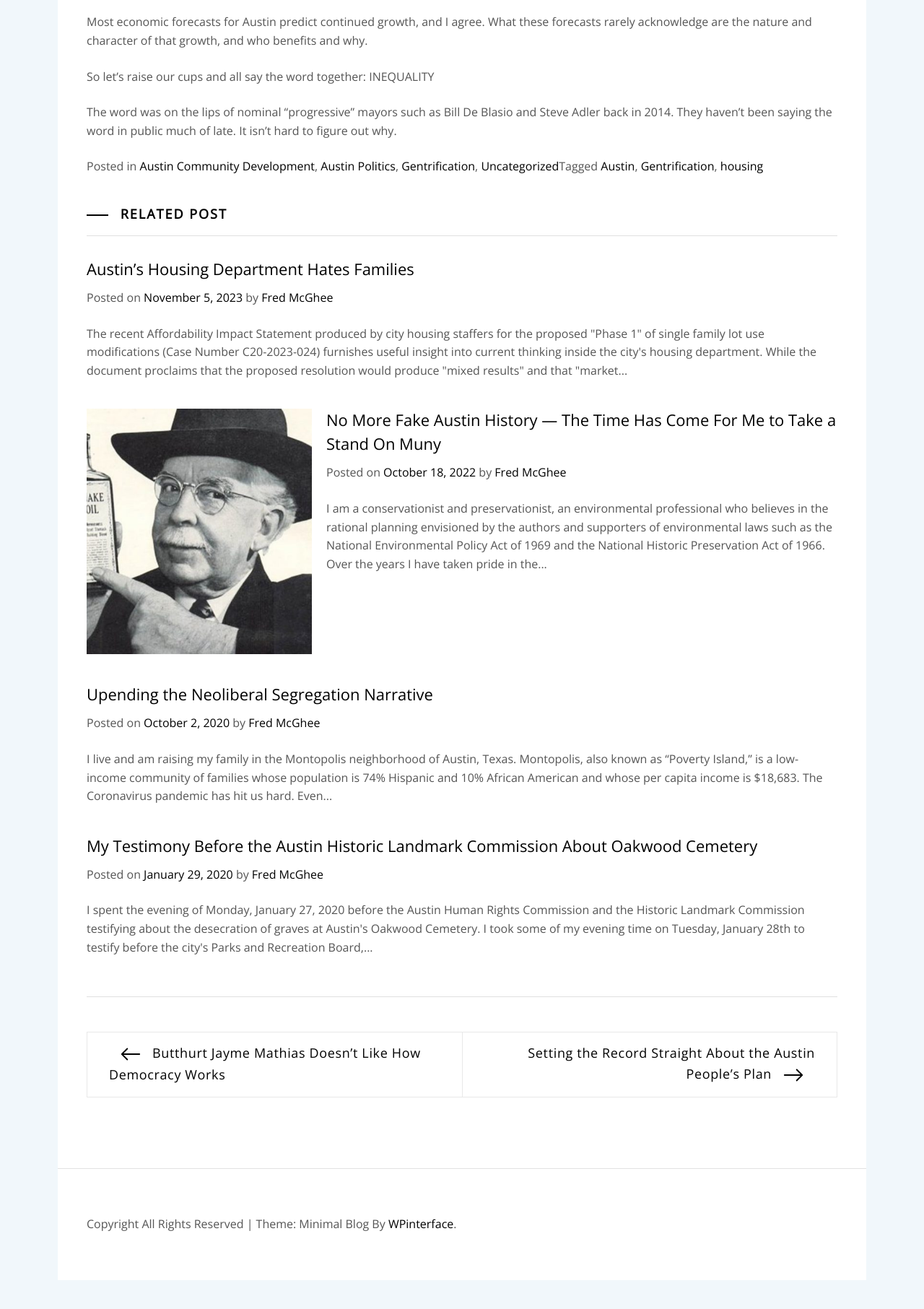Provide a one-word or short-phrase answer to the question:
How many links are in the footer?

7